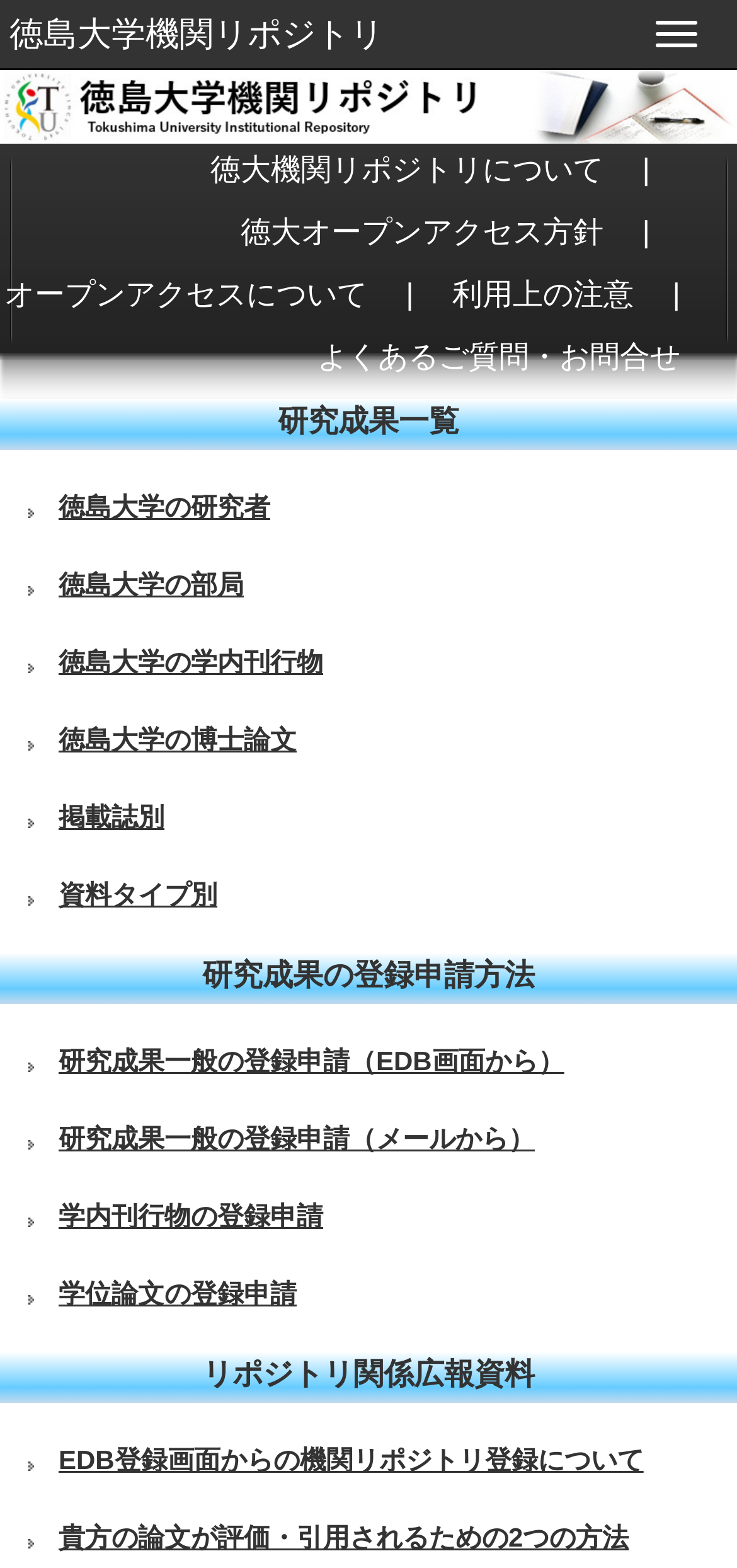Point out the bounding box coordinates of the section to click in order to follow this instruction: "Check research registration method".

[0.274, 0.613, 0.726, 0.633]